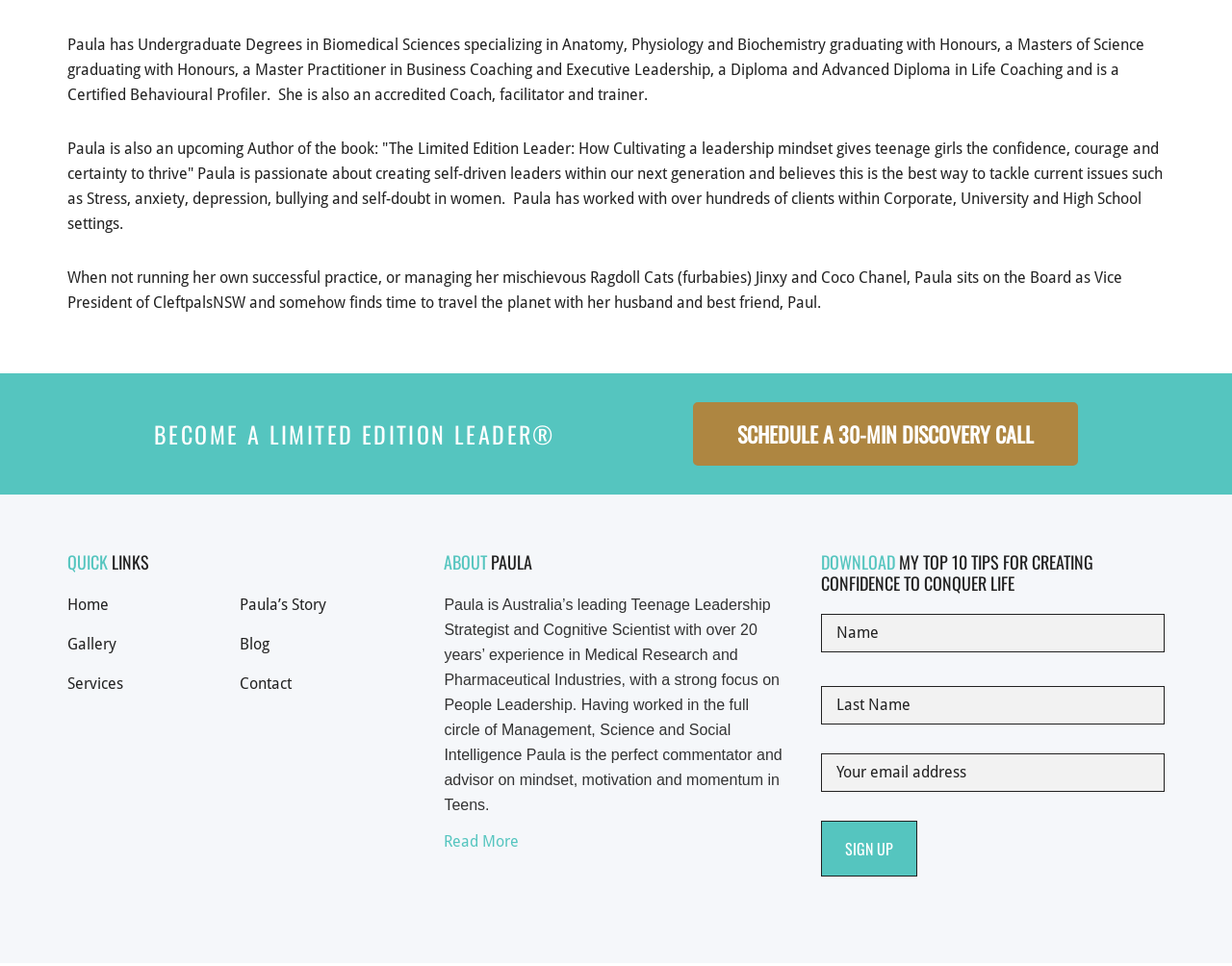Consider the image and give a detailed and elaborate answer to the question: 
What is Paula's profession?

Based on the text 'Paula is Australia’s leading Teenage Leadership Strategist and Cognitive Scientist...' in the 'ABOUT PAULA' section, we can infer that Paula's profession is a Teenage Leadership Strategist.